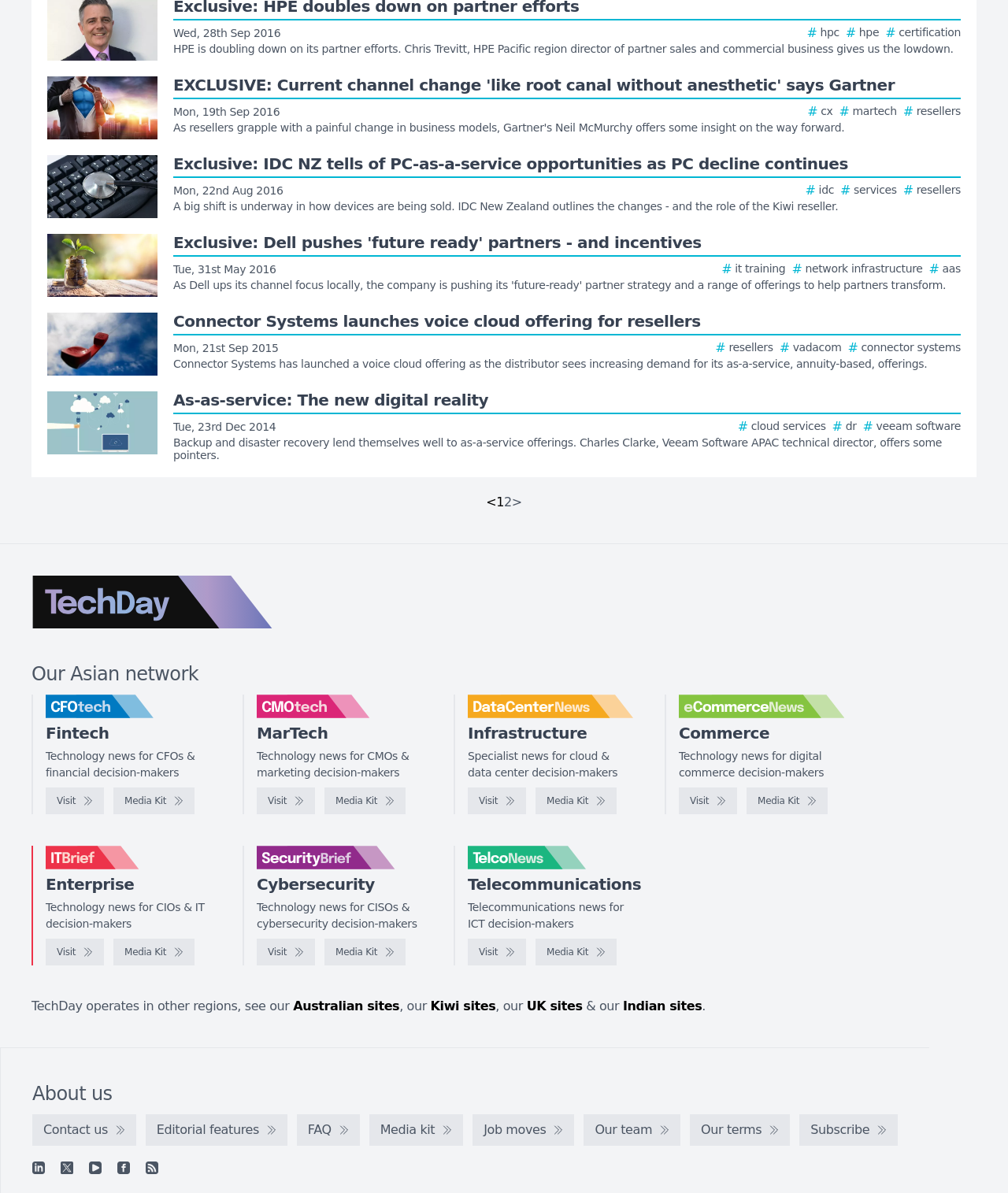Determine the bounding box coordinates of the region that needs to be clicked to achieve the task: "Check out the Australian sites".

[0.291, 0.837, 0.396, 0.849]